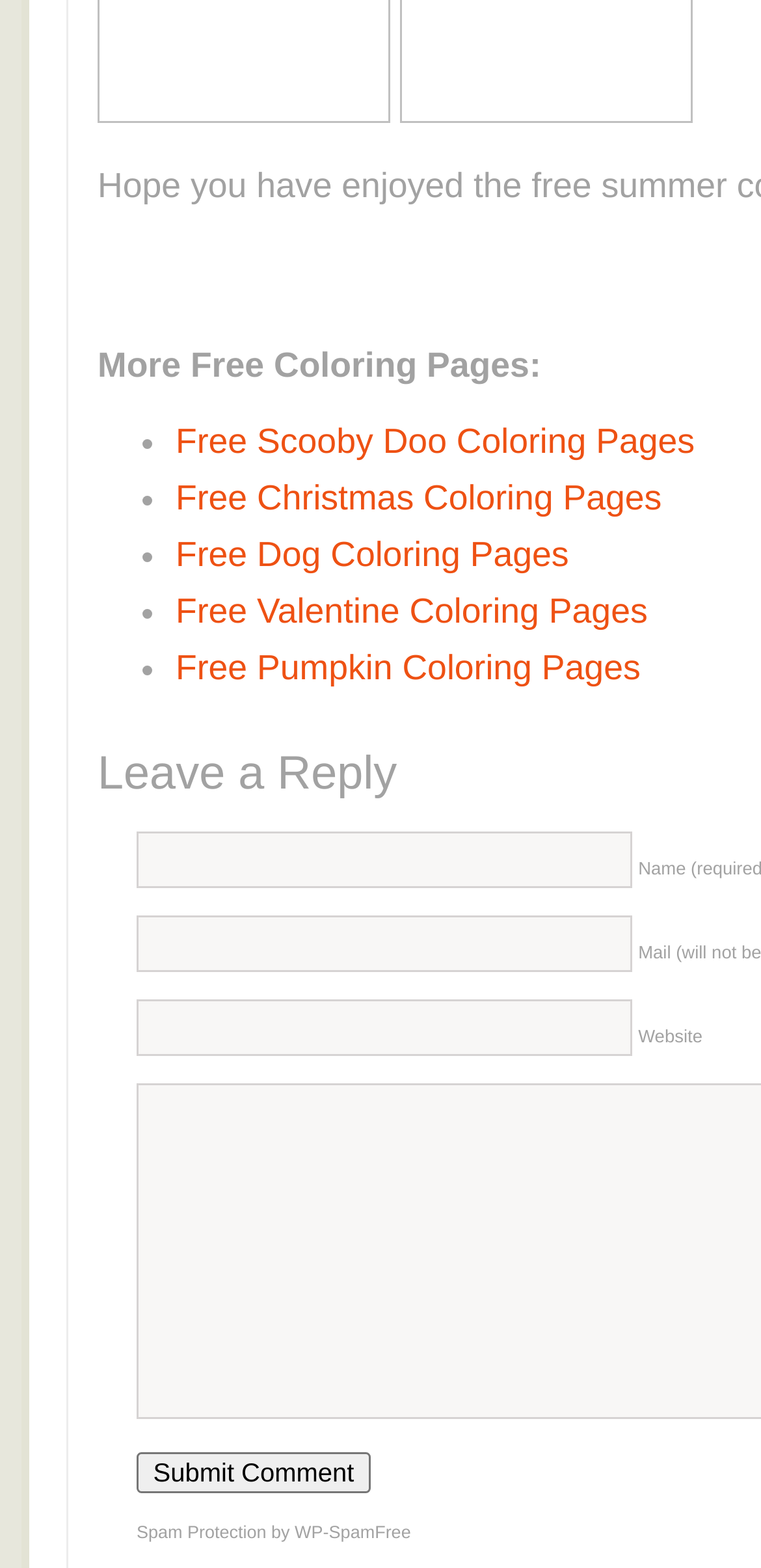Find the bounding box coordinates for the HTML element described in this sentence: "Free Christmas Coloring Pages". Provide the coordinates as four float numbers between 0 and 1, in the format [left, top, right, bottom].

[0.231, 0.305, 0.87, 0.33]